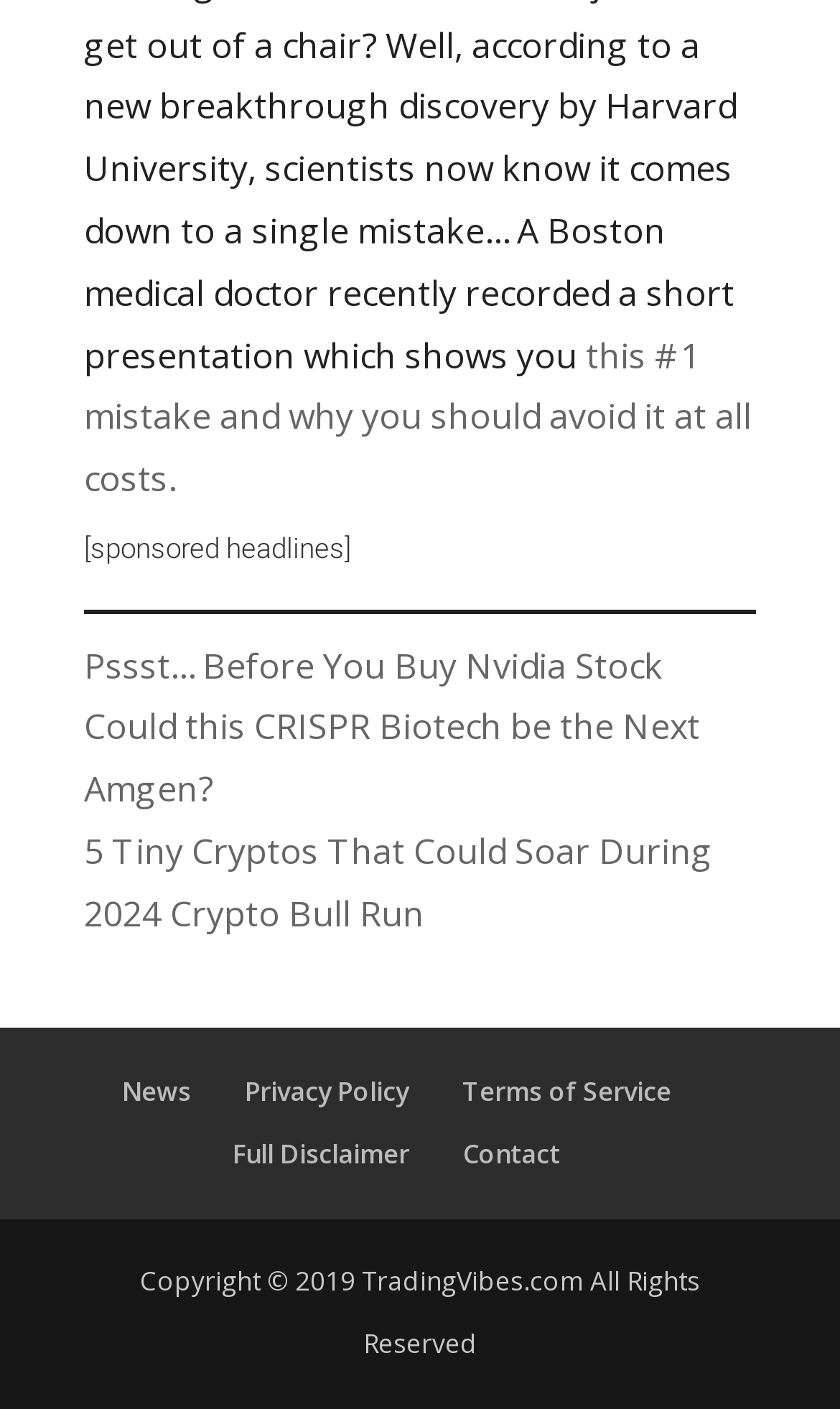How many cryptos are mentioned in one of the links?
Kindly offer a comprehensive and detailed response to the question.

One of the links, '5 Tiny Cryptos That Could Soar During 2024 Crypto Bull Run', mentions 5 cryptos, which can be inferred from the text content of the link.